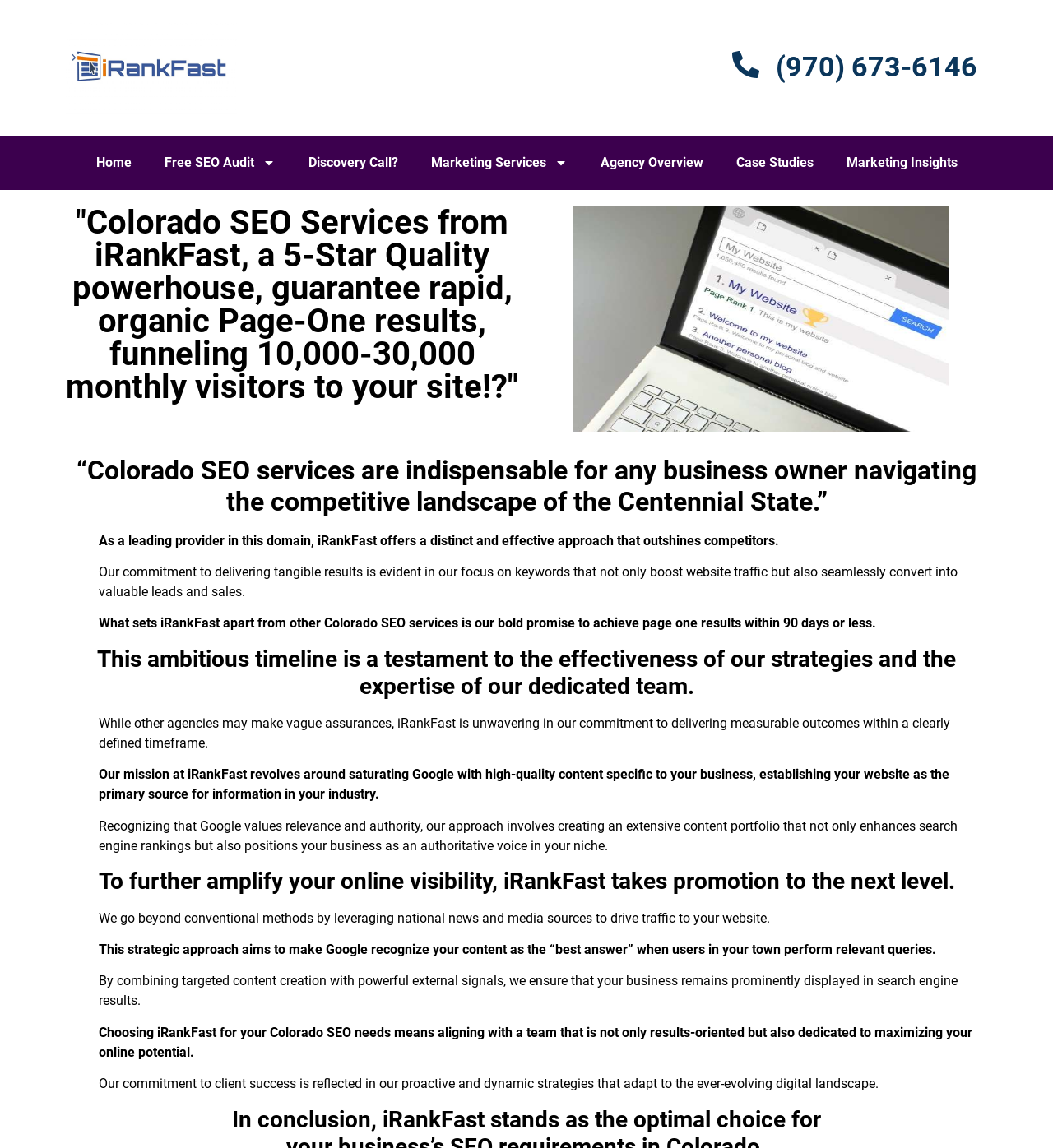What is the phone number on the webpage?
Give a one-word or short-phrase answer derived from the screenshot.

(970) 673-6146